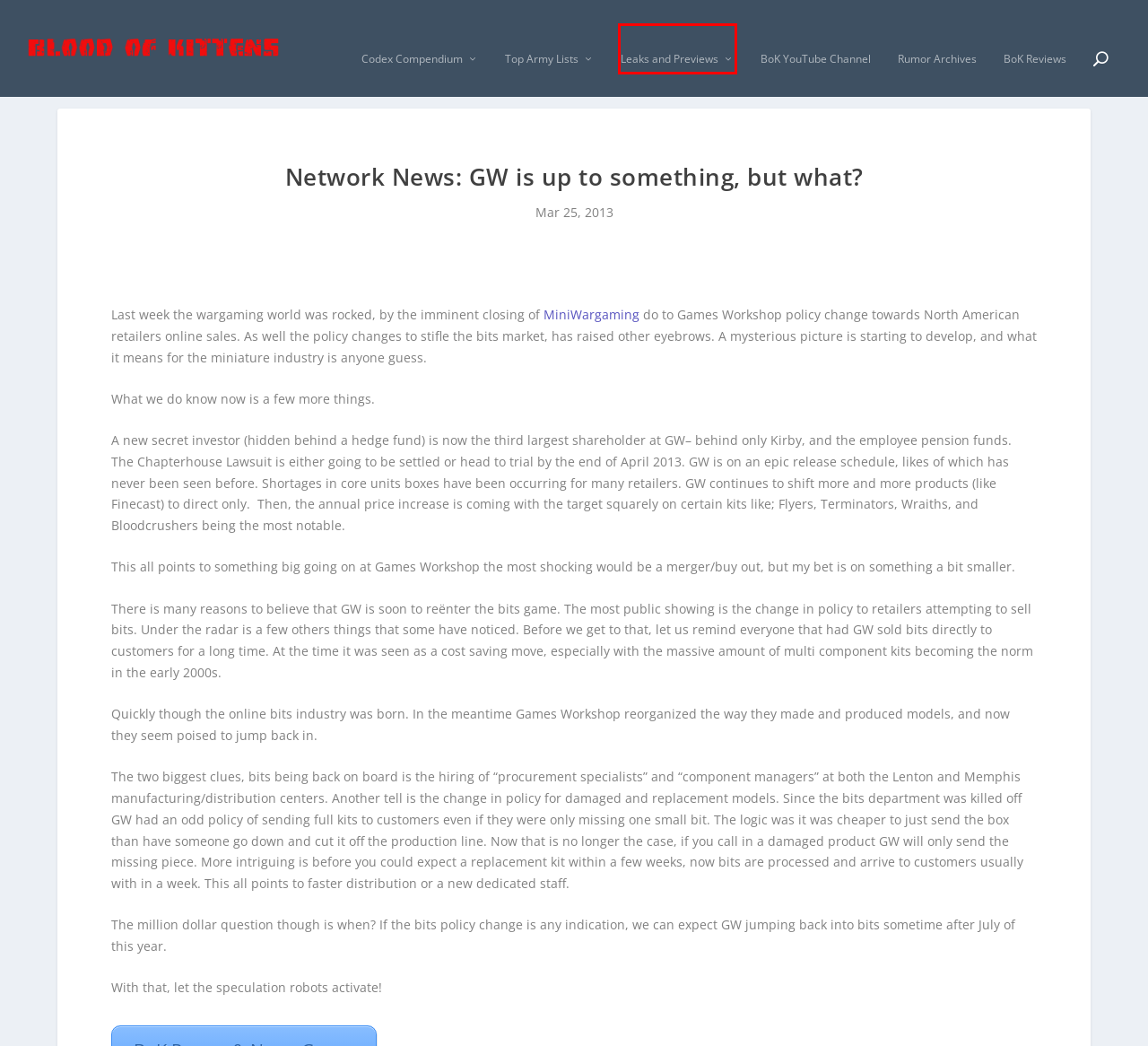You are provided a screenshot of a webpage featuring a red bounding box around a UI element. Choose the webpage description that most accurately represents the new webpage after clicking the element within the red bounding box. Here are the candidates:
A. Privacy Statement - The Blood of Kittens Network
B. Codex Compendium - The Blood of Kittens Network
C. Why Sponsor the Blood of Kittens Network? - The Blood of Kittens Network
D. Rumors Archives - The Blood of Kittens Network
E. Blood of Kittens - The Blood of Kittens Network
F. 9th Edition Top Army List Compendium - The Blood of Kittens Network
G. Contact Kittens - The Blood of Kittens Network
H. Terms of Use - The Blood of Kittens Network

D